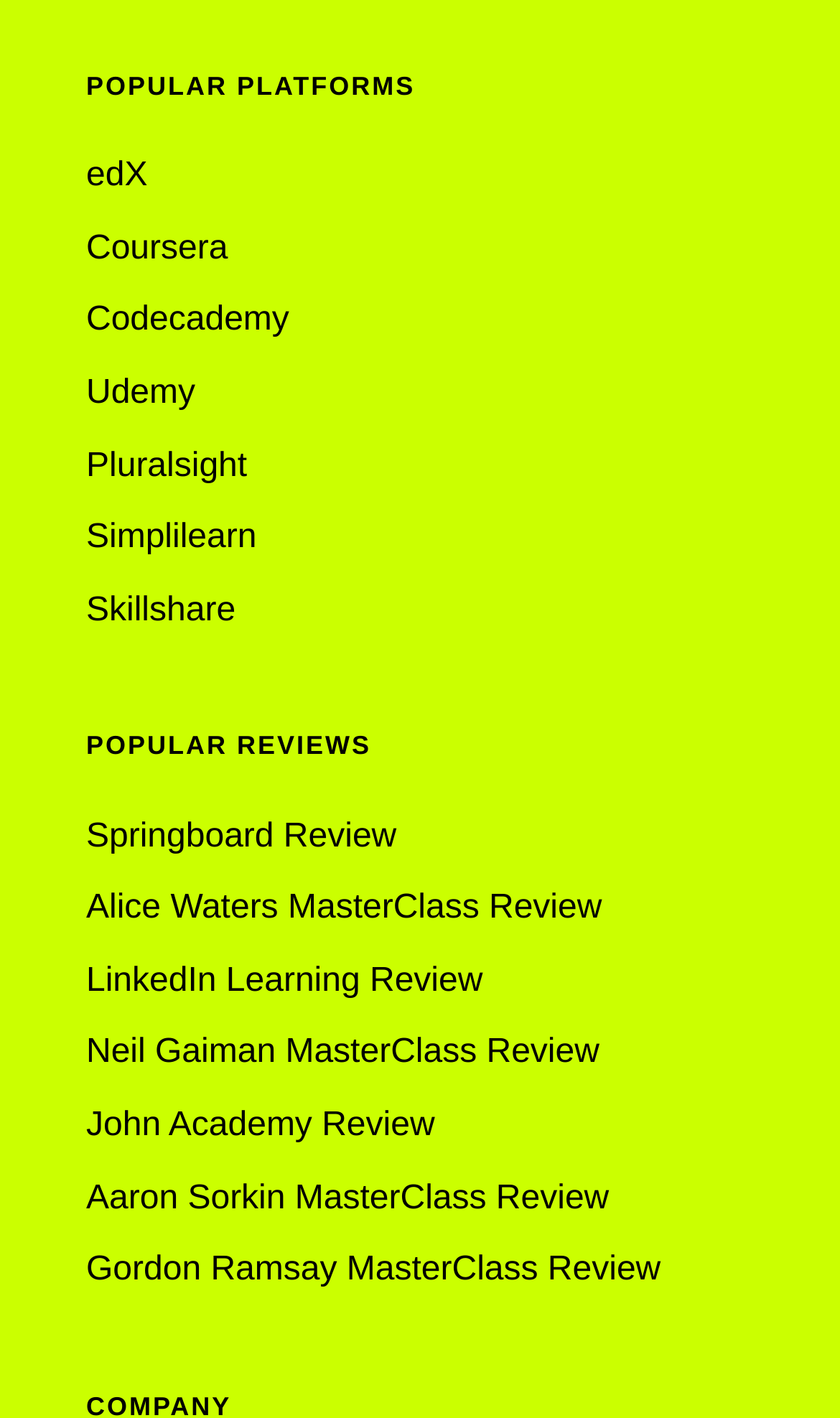Show me the bounding box coordinates of the clickable region to achieve the task as per the instruction: "visit Pluralsight".

[0.103, 0.303, 0.344, 0.354]